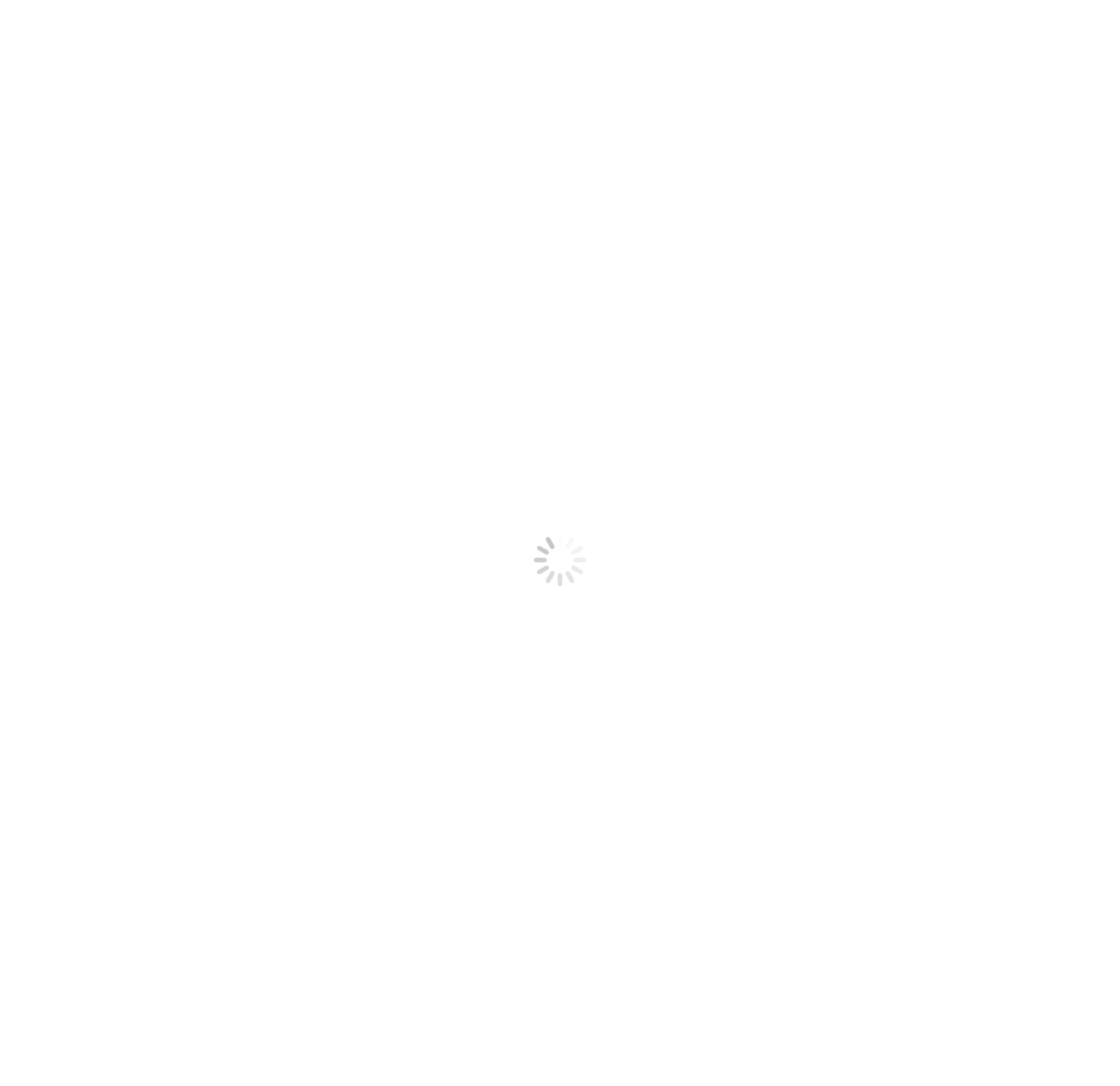Please determine the bounding box coordinates of the element's region to click for the following instruction: "Follow on Instagram".

[0.791, 0.351, 0.921, 0.378]